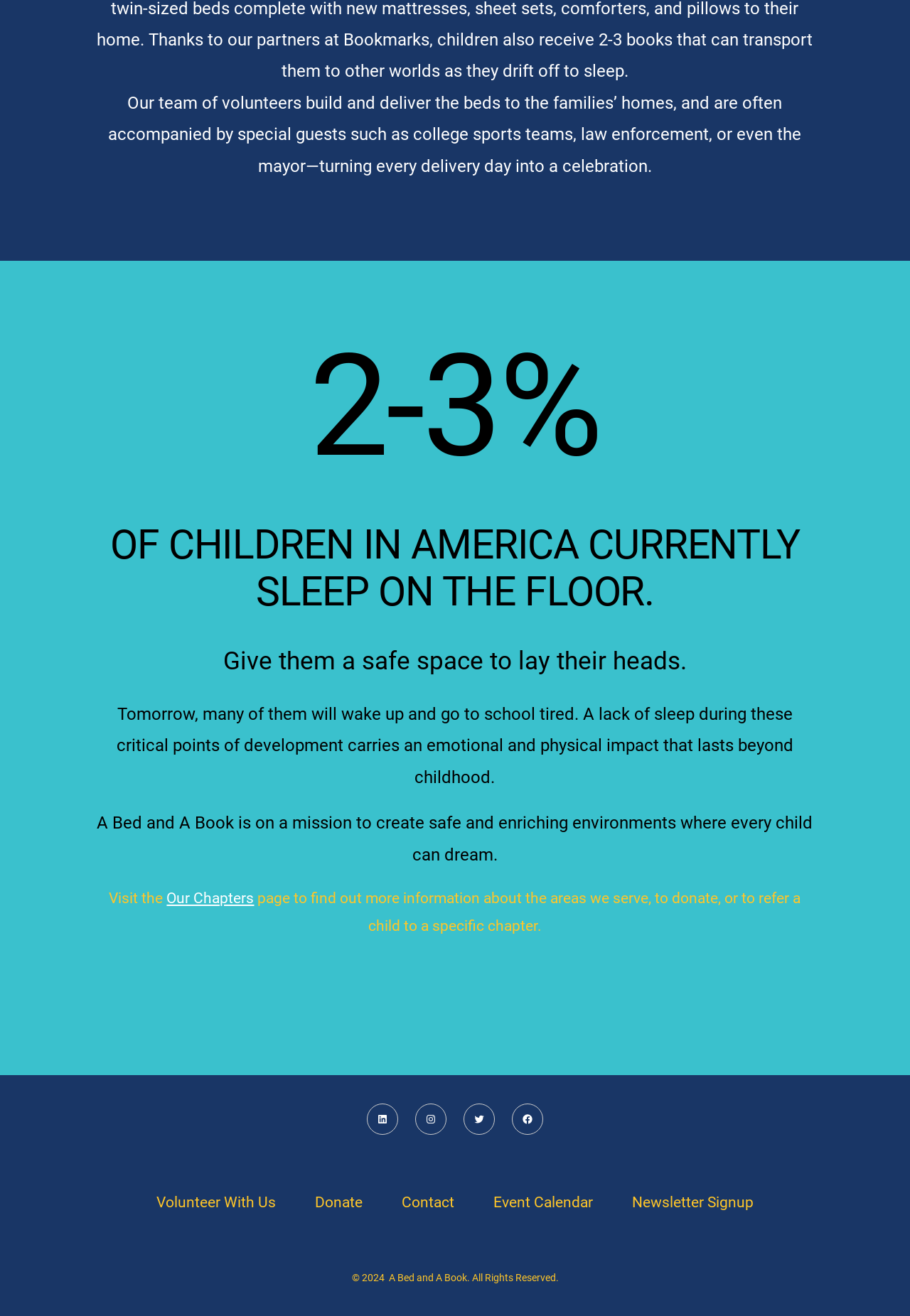Can you find the bounding box coordinates for the element that needs to be clicked to execute this instruction: "Donate to the cause"? The coordinates should be given as four float numbers between 0 and 1, i.e., [left, top, right, bottom].

[0.326, 0.901, 0.418, 0.926]